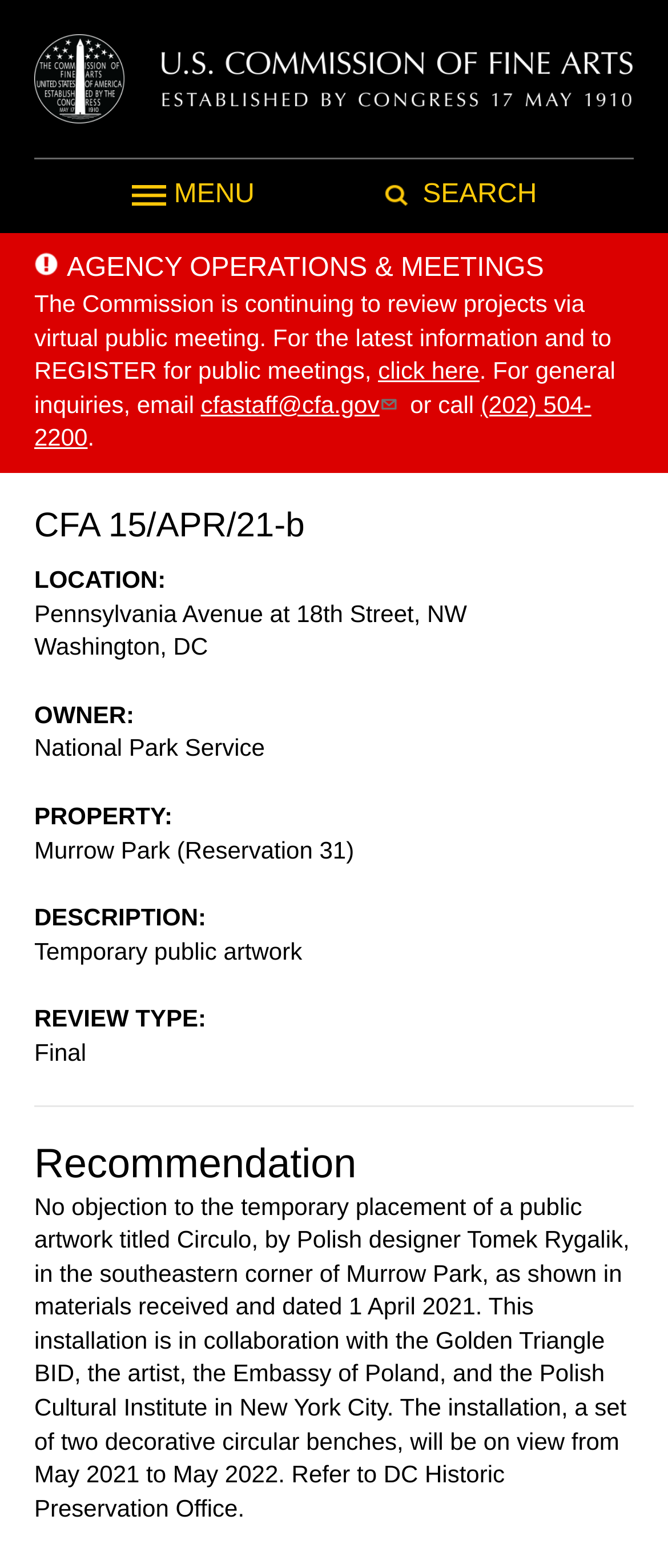From the webpage screenshot, identify the region described by alt="instagram". Provide the bounding box coordinates as (top-left x, top-left y, bottom-right x, bottom-right y), with each value being a floating point number between 0 and 1.

None